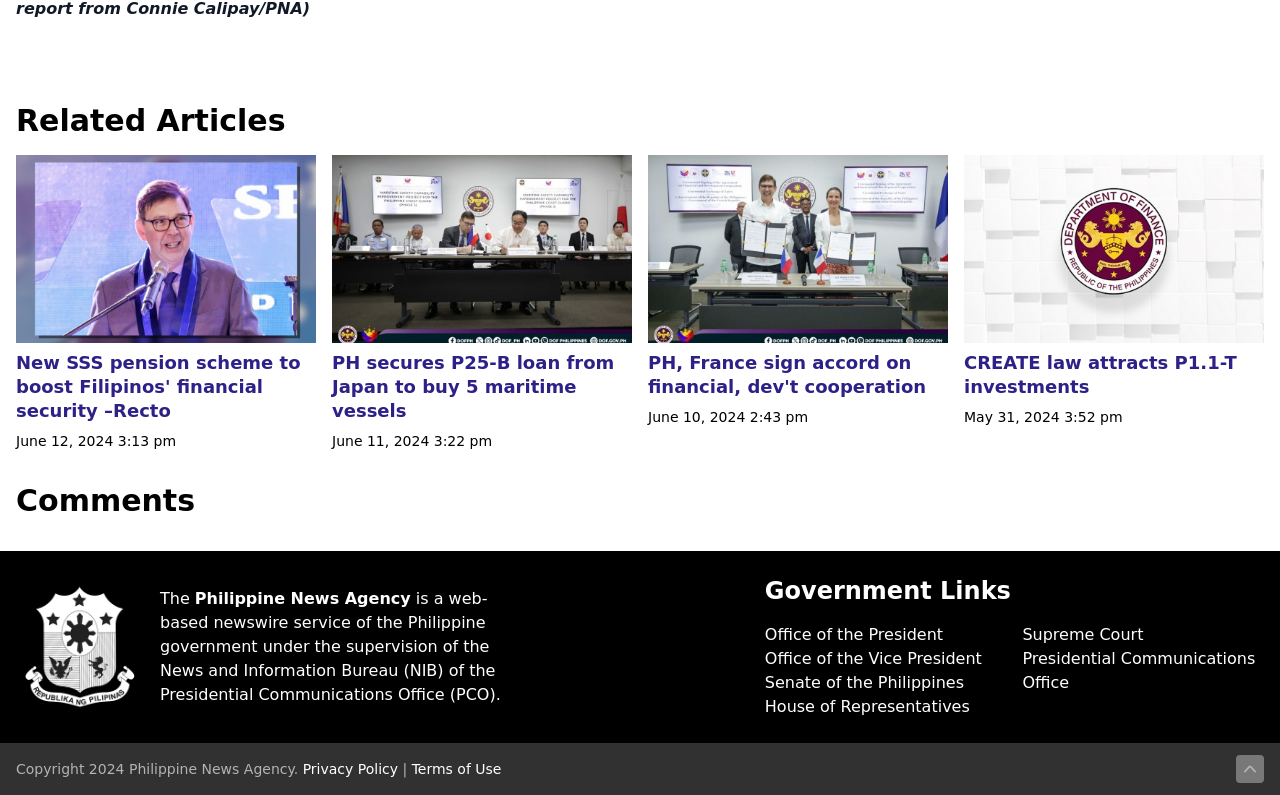Answer briefly with one word or phrase:
What is the date of the article 'CREATE law attracts P1.1-T investments'?

May 31, 2024